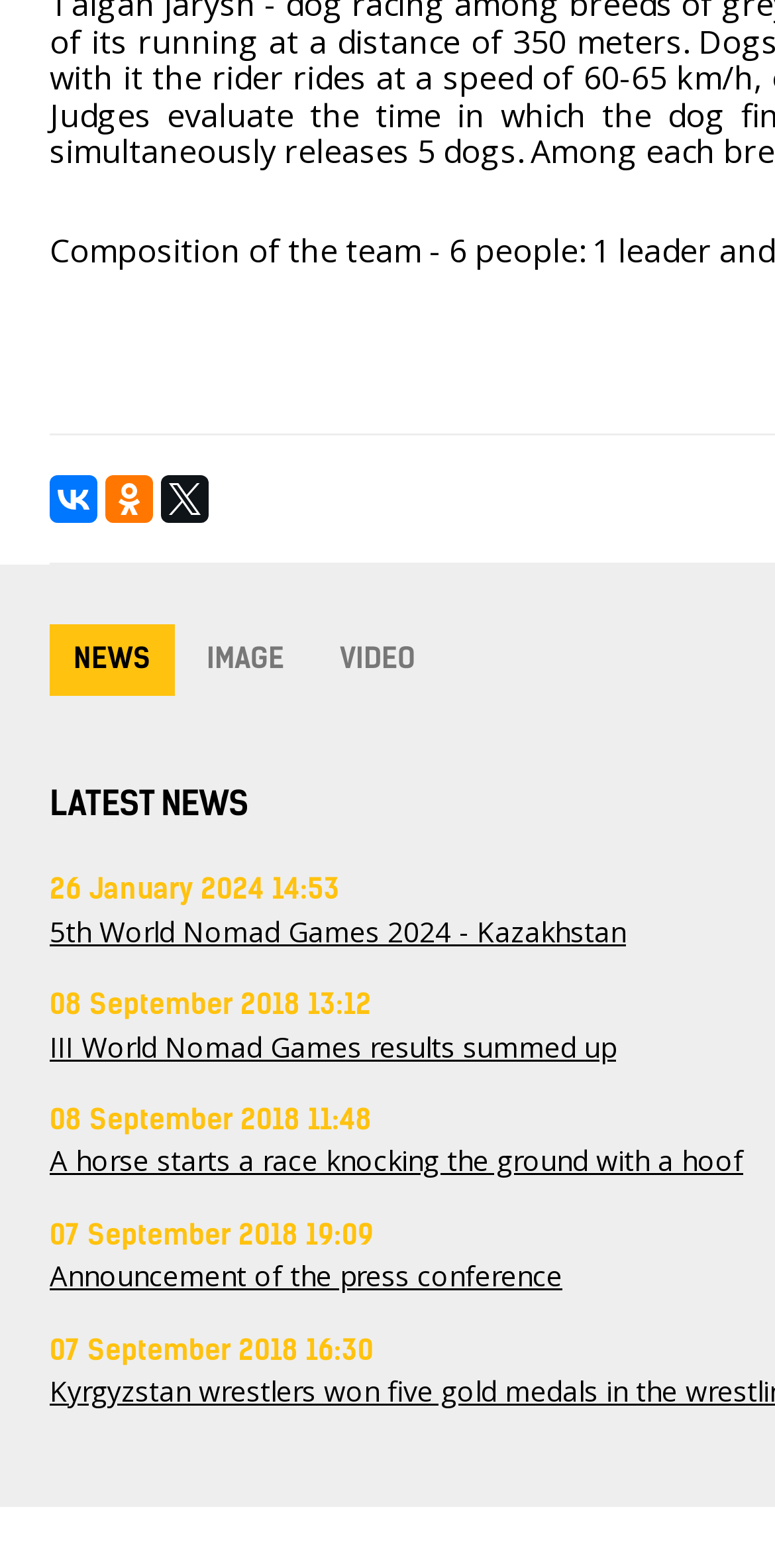What is the topic of the third news article?
Please give a detailed and elaborate answer to the question.

I examined the third link element and found that its descriptive text is 'A horse starts a race knocking the ground with a hoof', which suggests that the topic of this news article is related to horse racing.